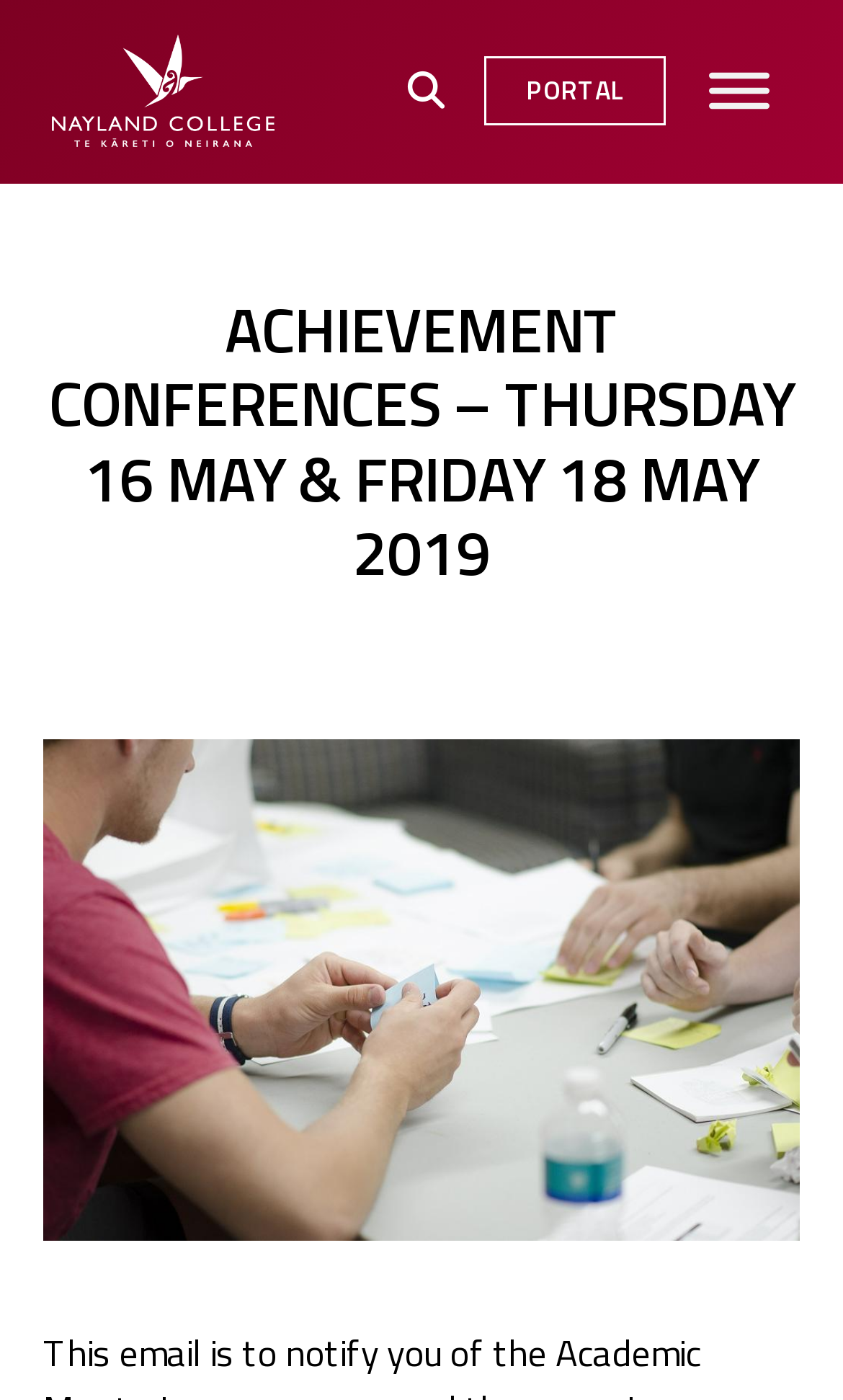Locate the bounding box coordinates of the UI element described by: "Portal". The bounding box coordinates should consist of four float numbers between 0 and 1, i.e., [left, top, right, bottom].

[0.575, 0.04, 0.789, 0.09]